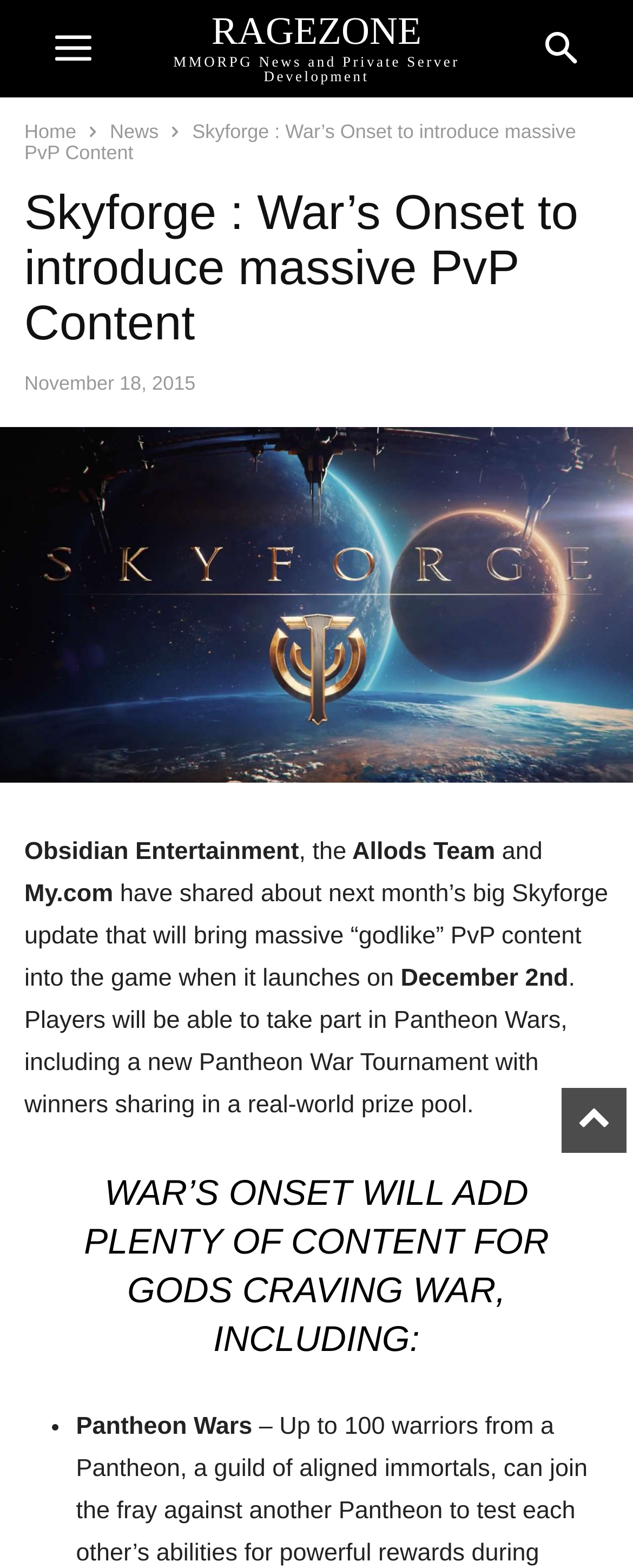Explain the webpage's design and content in an elaborate manner.

The webpage is about an upcoming update to the game Skyforge, specifically the "War's Onset" update that will introduce massive PvP content. At the top of the page, there are three links: "RAGEZONE MMORPG News and Private Server Development" on the right, and "Home" and "News" on the left. Below these links, the title "Skyforge : War’s Onset to introduce massive PvP Content" is prominently displayed.

Below the title, there is a large image that spans the entire width of the page. Above the image, there is a header with the same title as the page, along with the date "November 18, 2015". 

The main content of the page is a paragraph of text that explains the update, stating that Obsidian Entertainment, the Allods Team, and My.com have shared information about the upcoming update. The text mentions that the update will bring "godlike" PvP content to the game, including a new Pantheon War Tournament with a real-world prize pool.

Further down the page, there is a subheading "WAR’S ONSET WILL ADD PLENTY OF CONTENT FOR GODS CRAVING WAR, INCLUDING:" followed by a list of features, including "Pantheon Wars", which is marked with a bullet point.